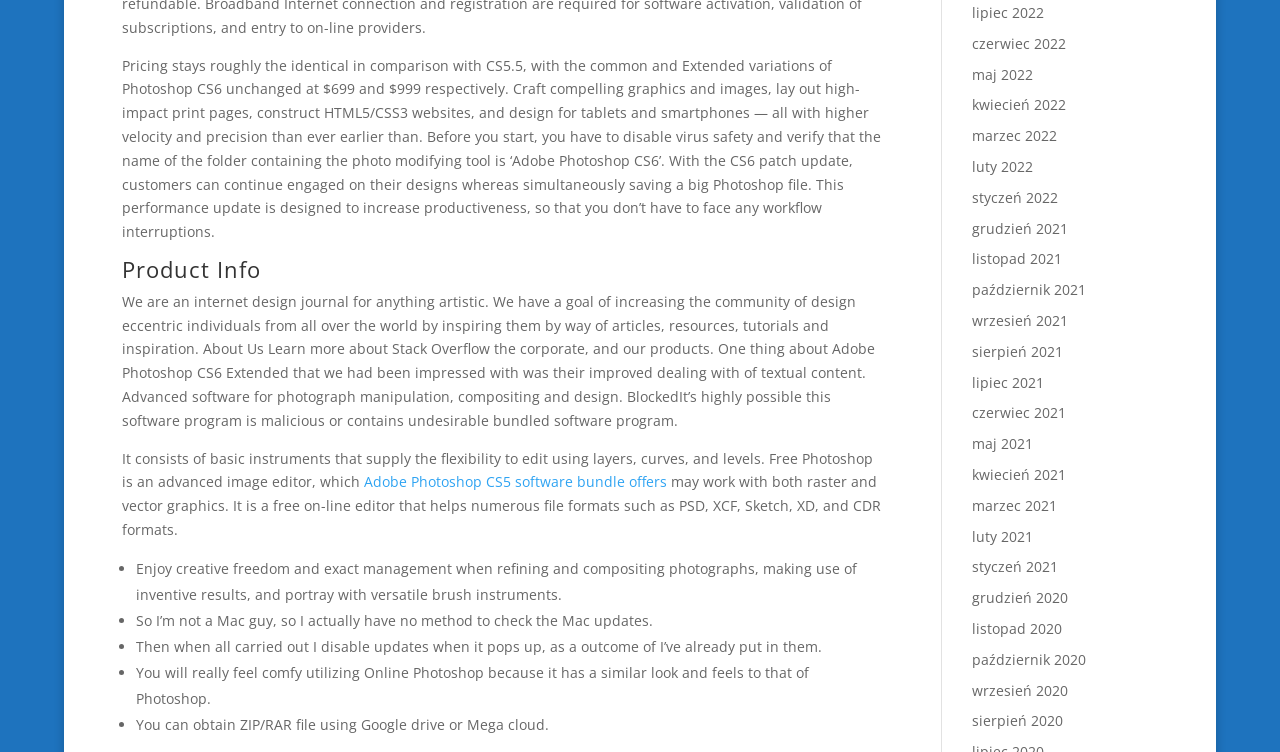Determine the bounding box coordinates of the clickable area required to perform the following instruction: "Read the 'About Us' section". The coordinates should be represented as four float numbers between 0 and 1: [left, top, right, bottom].

[0.095, 0.388, 0.683, 0.572]